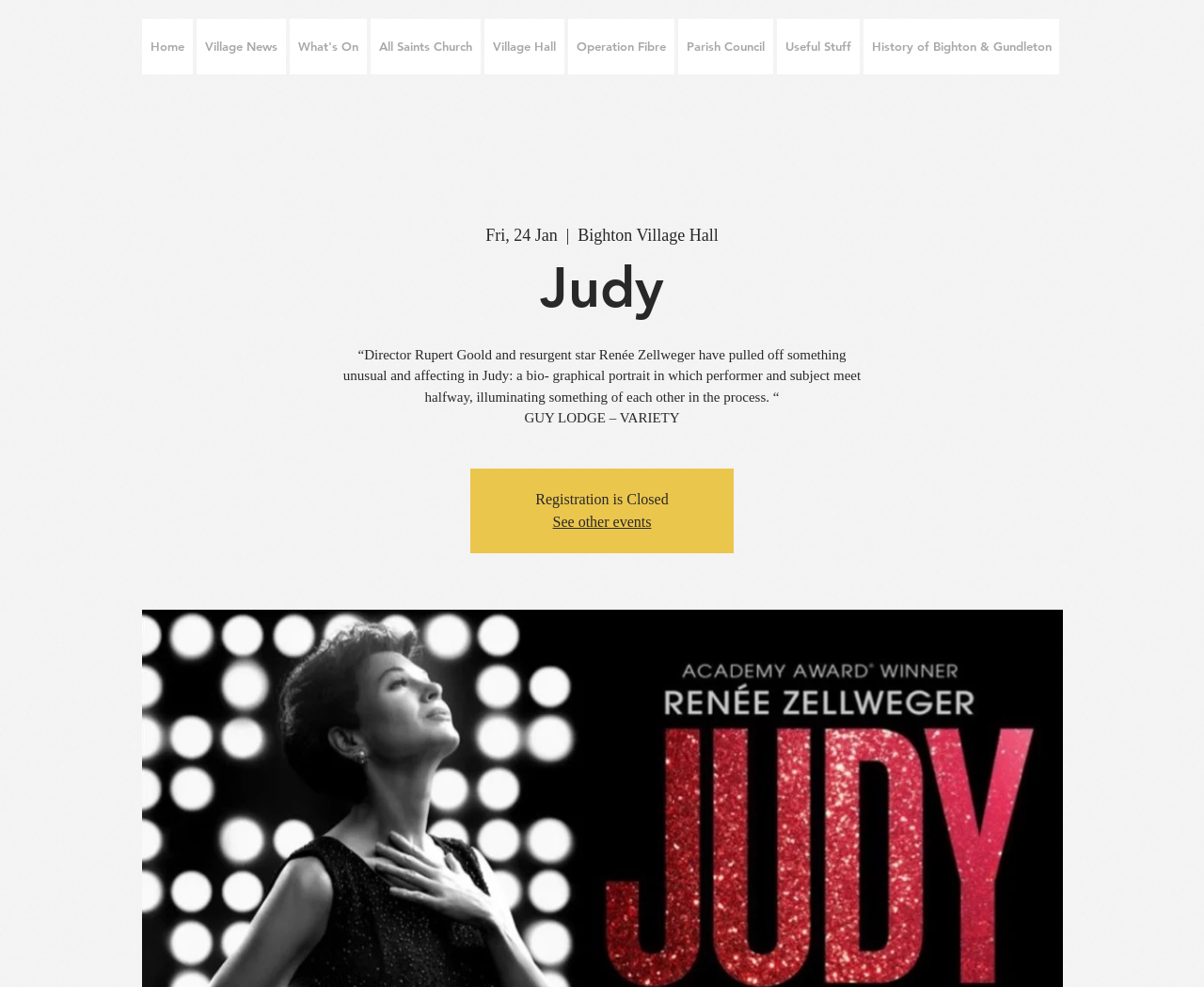What is the name of the publication that wrote the review?
Respond to the question with a single word or phrase according to the image.

VARIETY